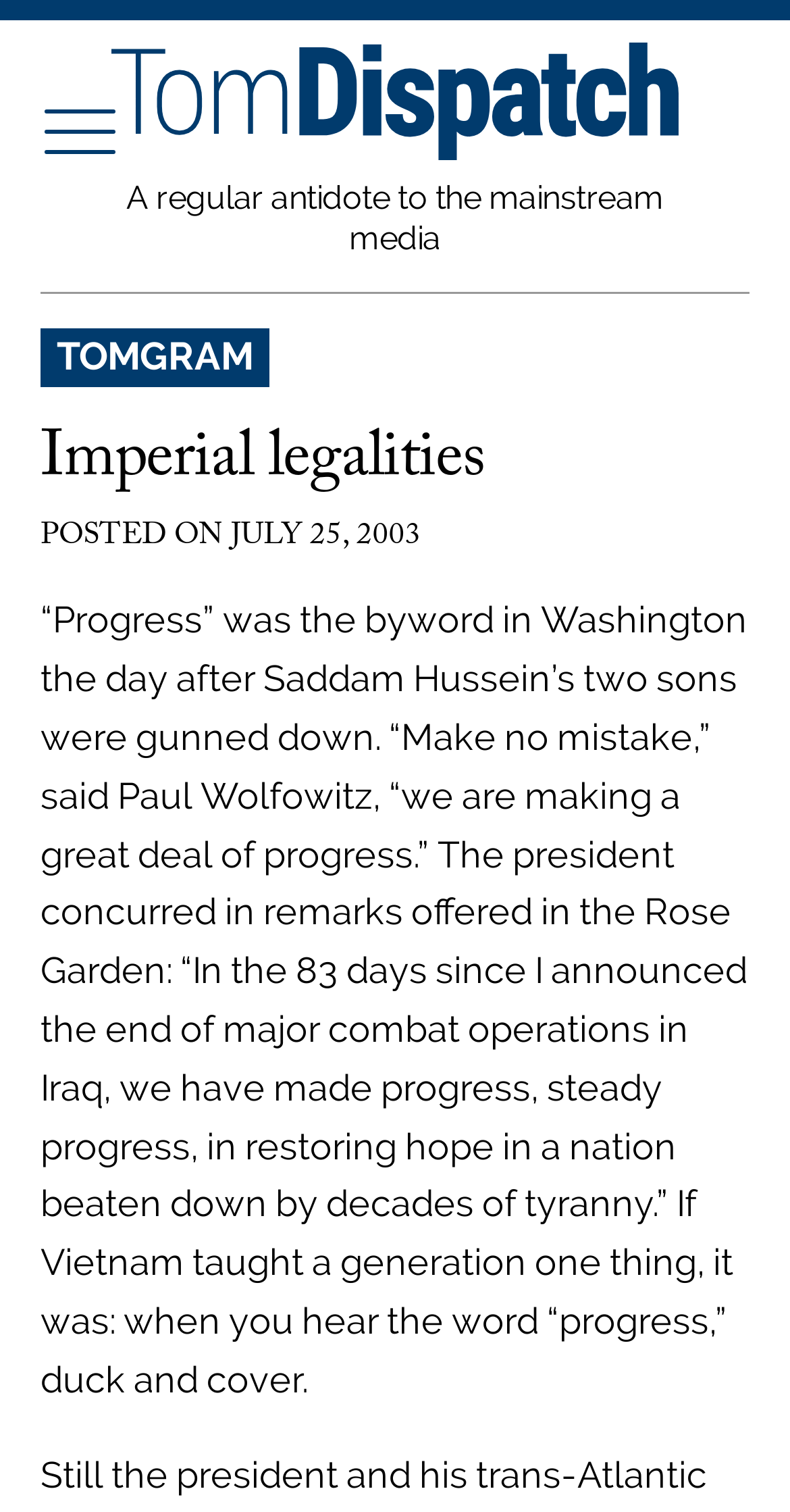Using the given description, provide the bounding box coordinates formatted as (top-left x, top-left y, bottom-right x, bottom-right y), with all values being floating point numbers between 0 and 1. Description: Tomgram

[0.072, 0.221, 0.321, 0.253]